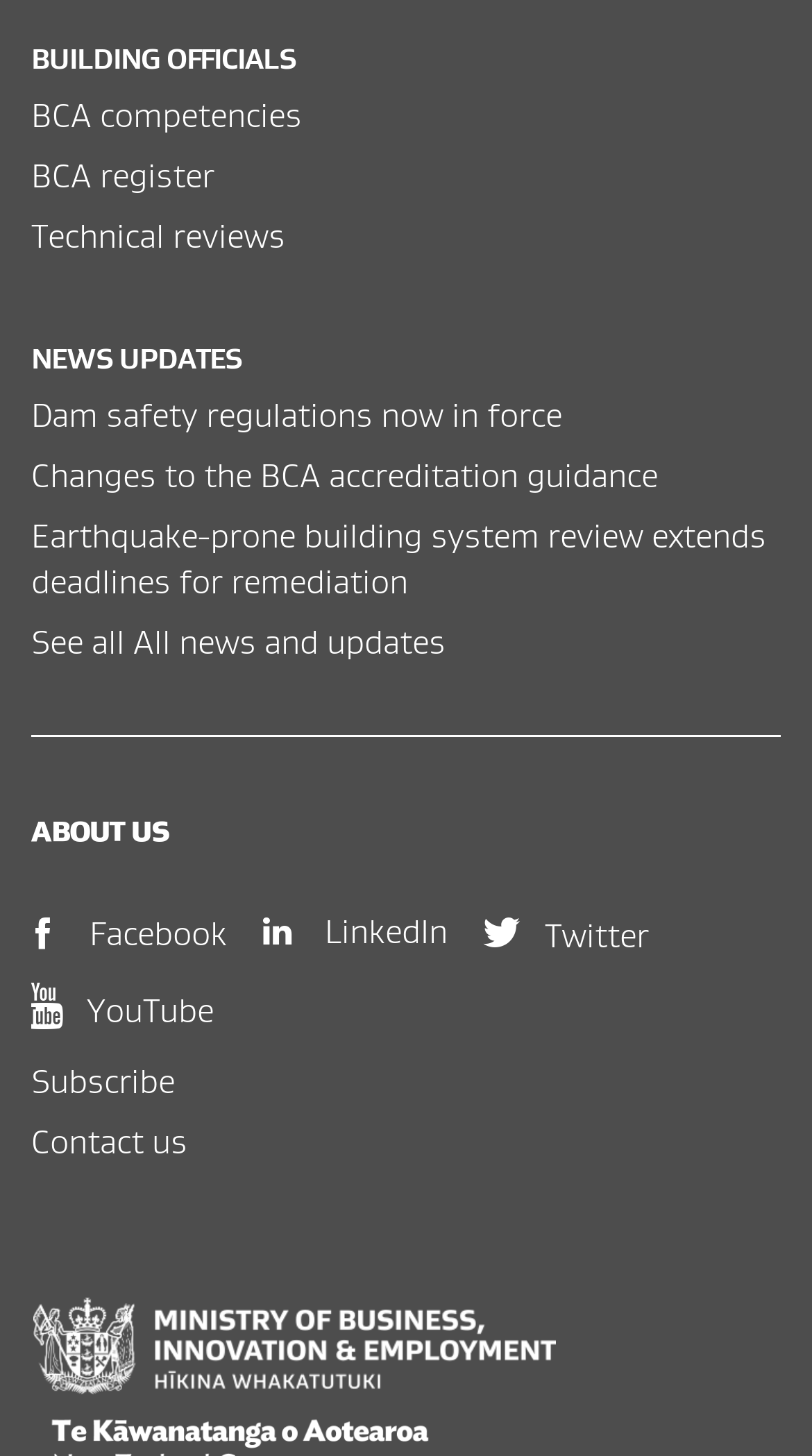Identify the bounding box coordinates for the element that needs to be clicked to fulfill this instruction: "Subscribe to updates". Provide the coordinates in the format of four float numbers between 0 and 1: [left, top, right, bottom].

[0.038, 0.727, 0.962, 0.758]